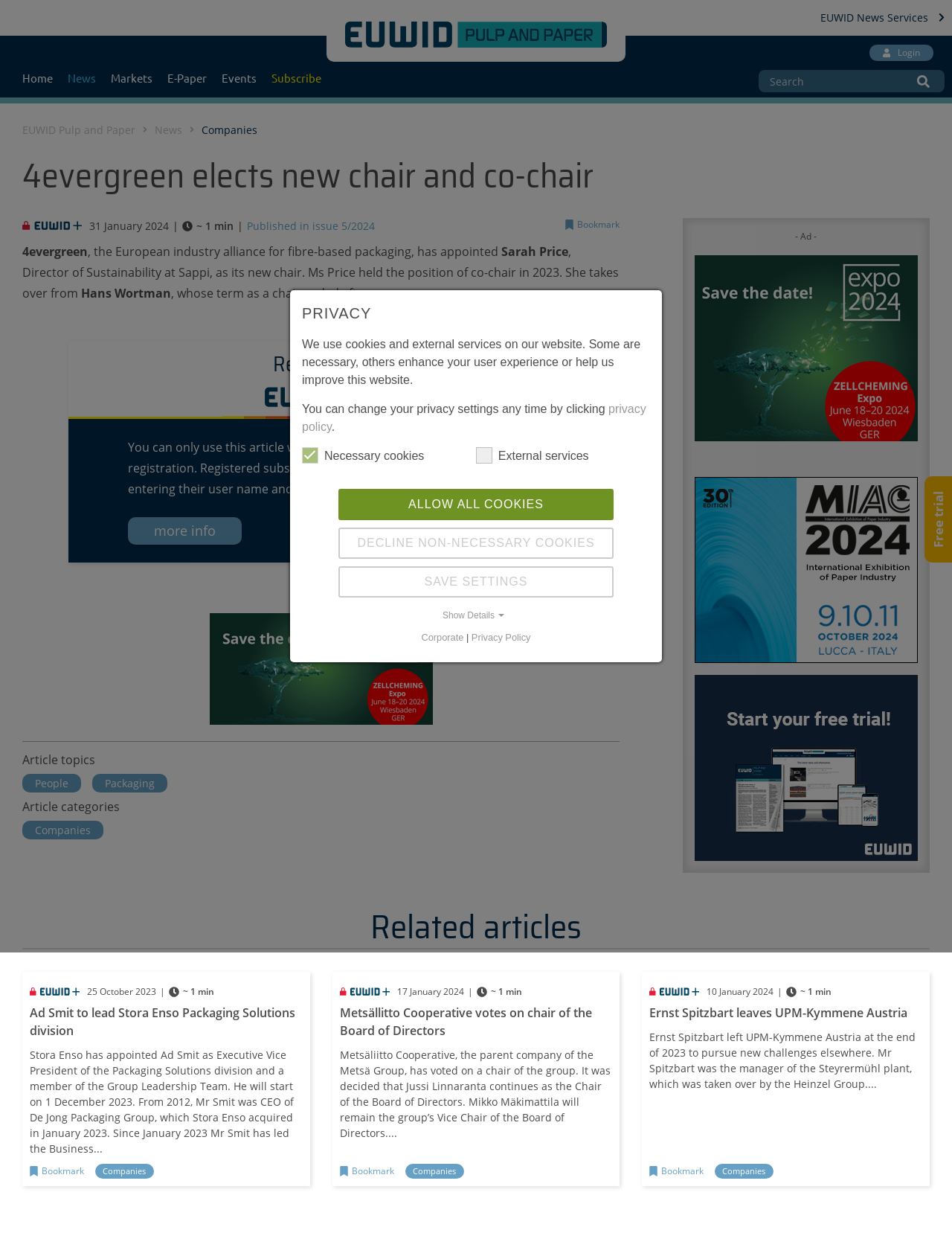Please find the bounding box coordinates of the element that you should click to achieve the following instruction: "Read more about 4evergreen elects new chair and co-chair". The coordinates should be presented as four float numbers between 0 and 1: [left, top, right, bottom].

[0.286, 0.282, 0.384, 0.308]